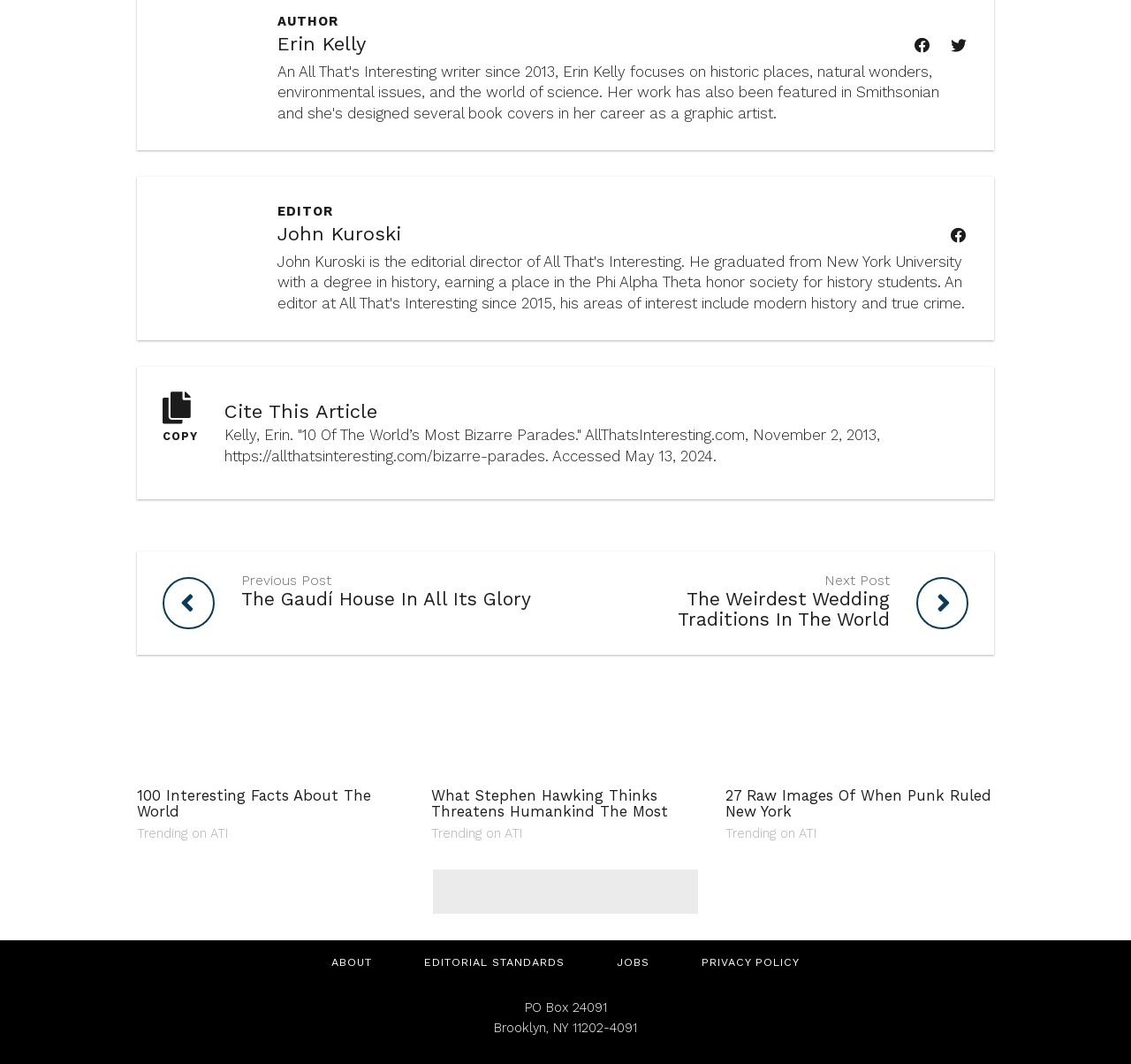What is the title of the previous post?
Please provide a single word or phrase as the answer based on the screenshot.

The Gaudí House In All Its Glory